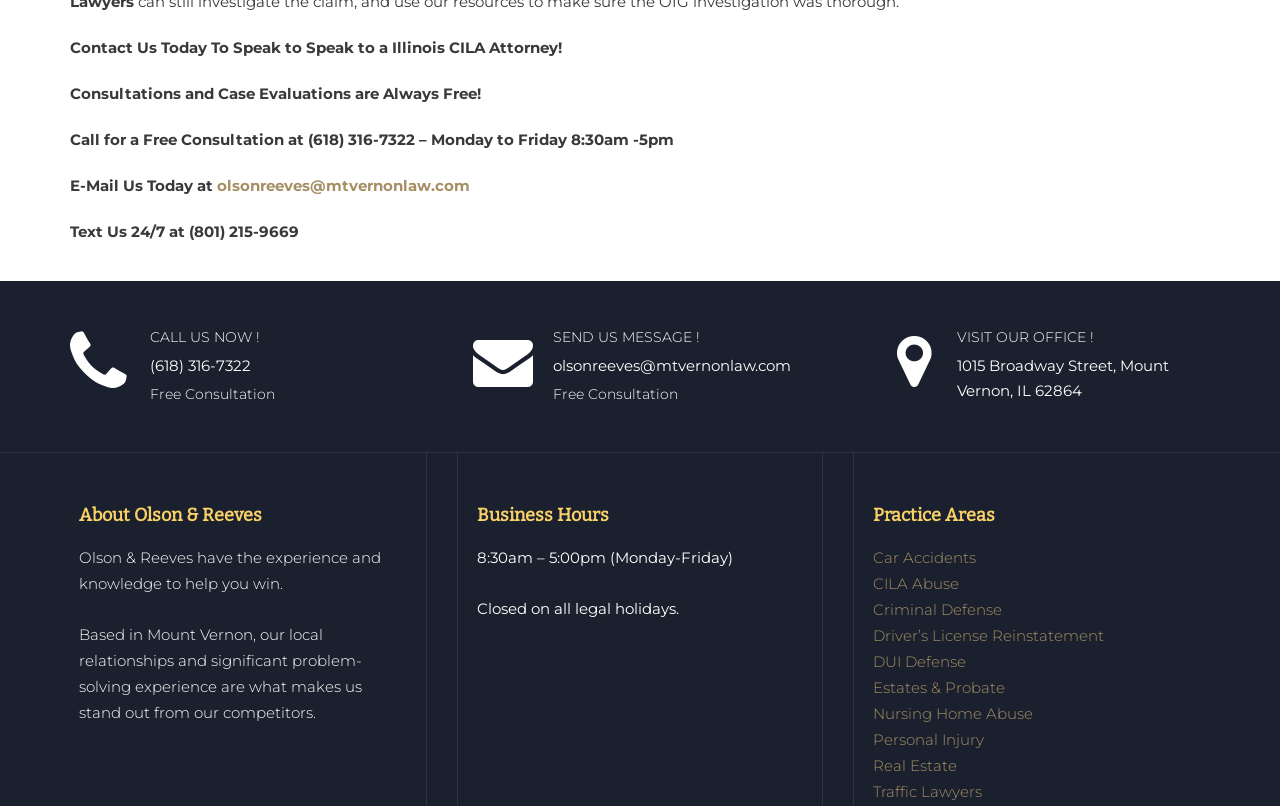Please identify the bounding box coordinates of the clickable element to fulfill the following instruction: "Click the 'Car Accidents' practice area link". The coordinates should be four float numbers between 0 and 1, i.e., [left, top, right, bottom].

[0.682, 0.68, 0.763, 0.704]